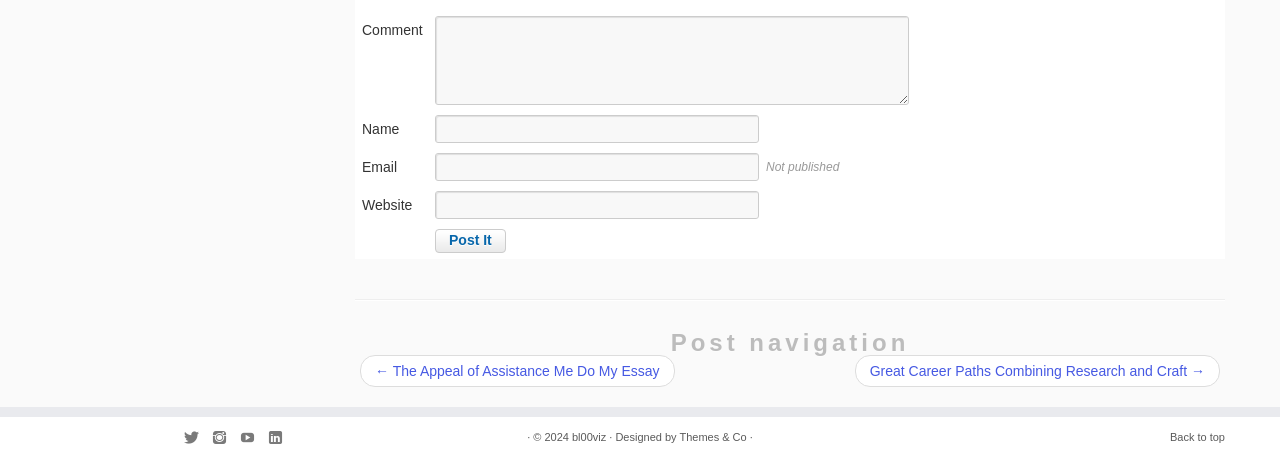What is the copyright year mentioned at the bottom?
Answer the question with a single word or phrase derived from the image.

2024